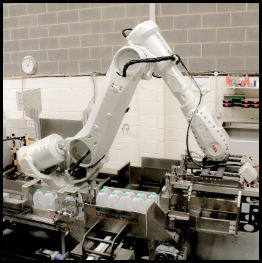Please provide a brief answer to the following inquiry using a single word or phrase:
What is the name of the company that develops robotic solutions?

MECHELEC AUTOMATiON